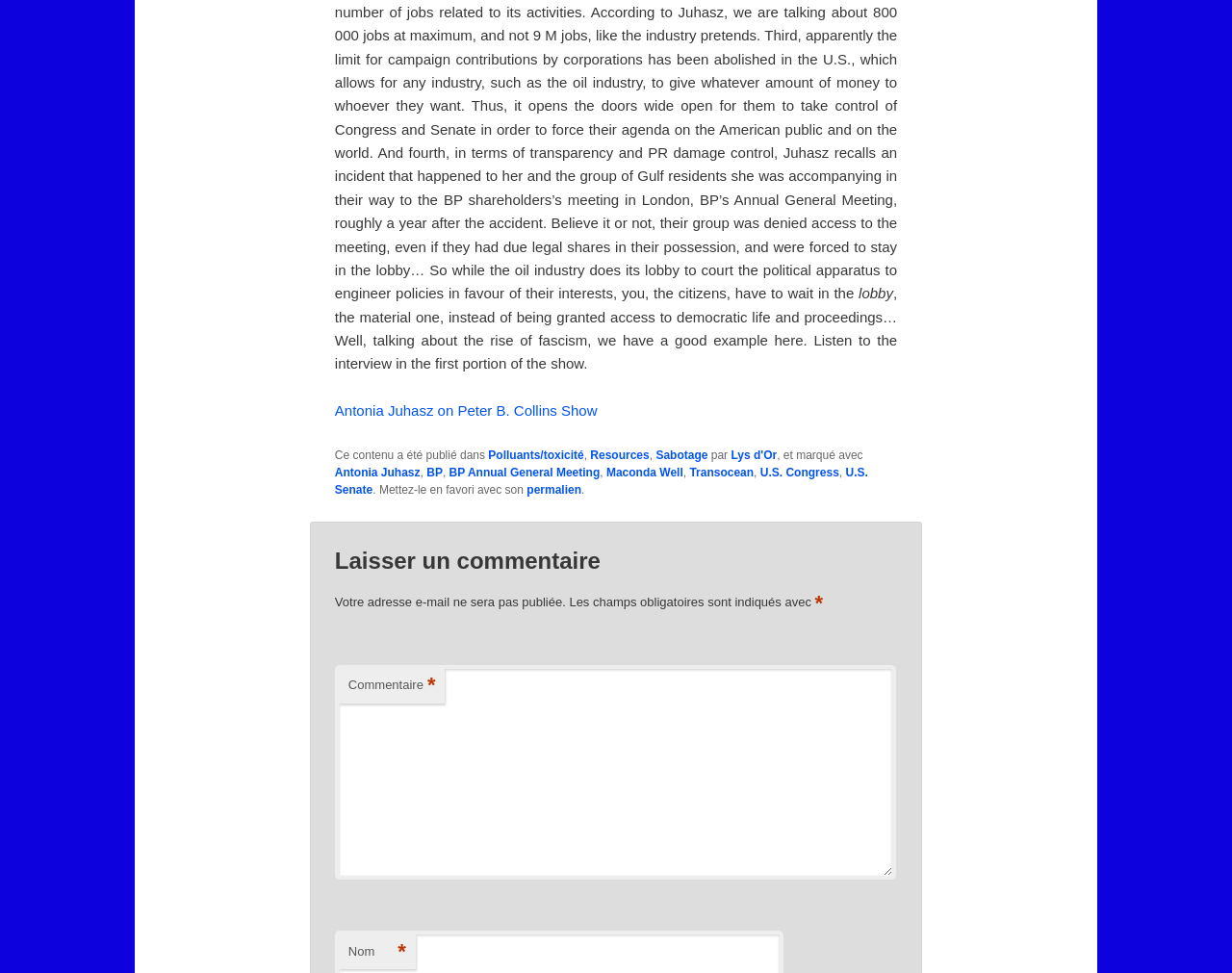Answer the question briefly using a single word or phrase: 
What is the topic of the interview in the first portion of the show?

Rise of fascism